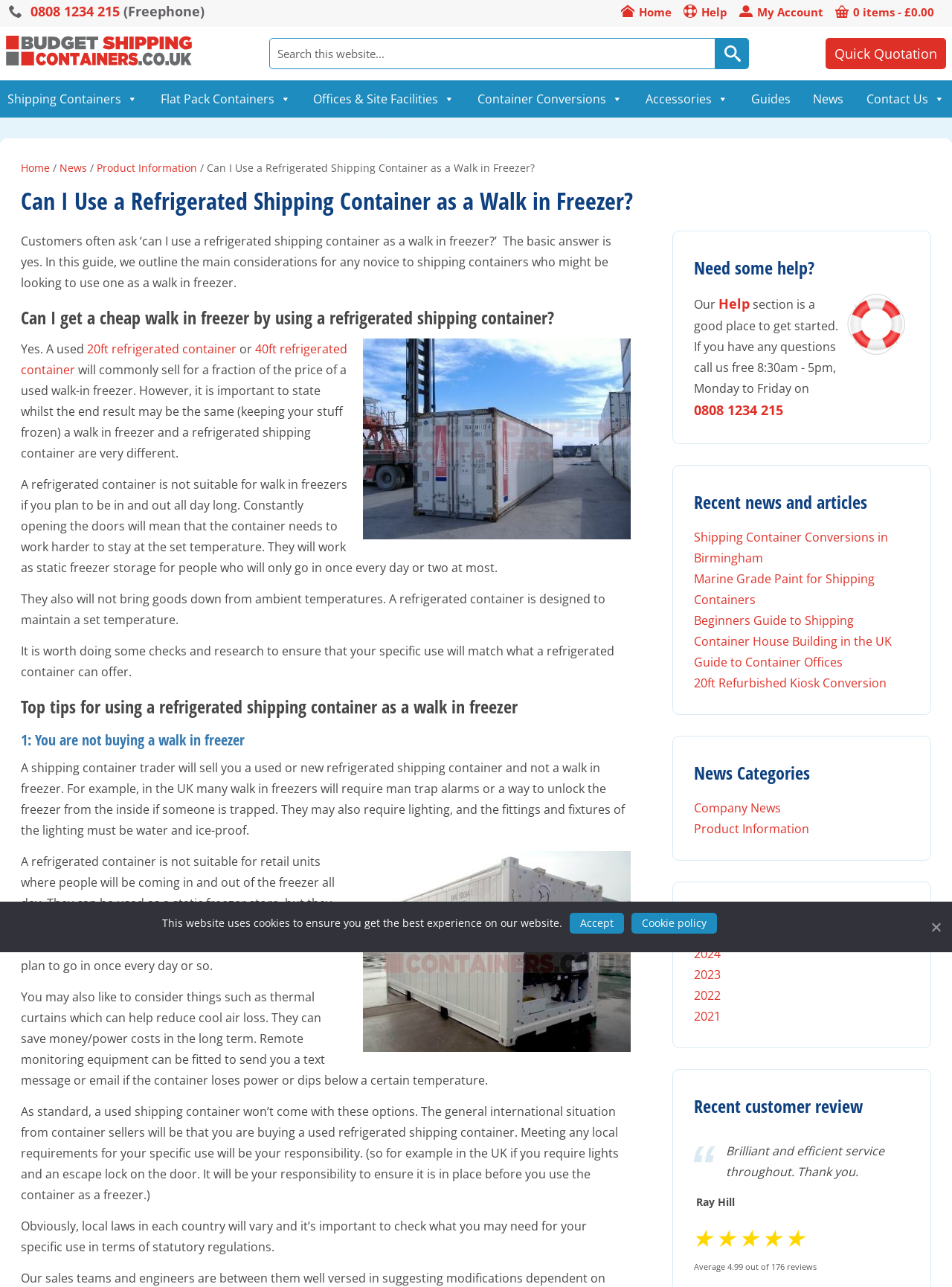Please determine the bounding box coordinates of the element to click on in order to accomplish the following task: "Get a new quotation". Ensure the coordinates are four float numbers ranging from 0 to 1, i.e., [left, top, right, bottom].

[0.867, 0.029, 0.994, 0.054]